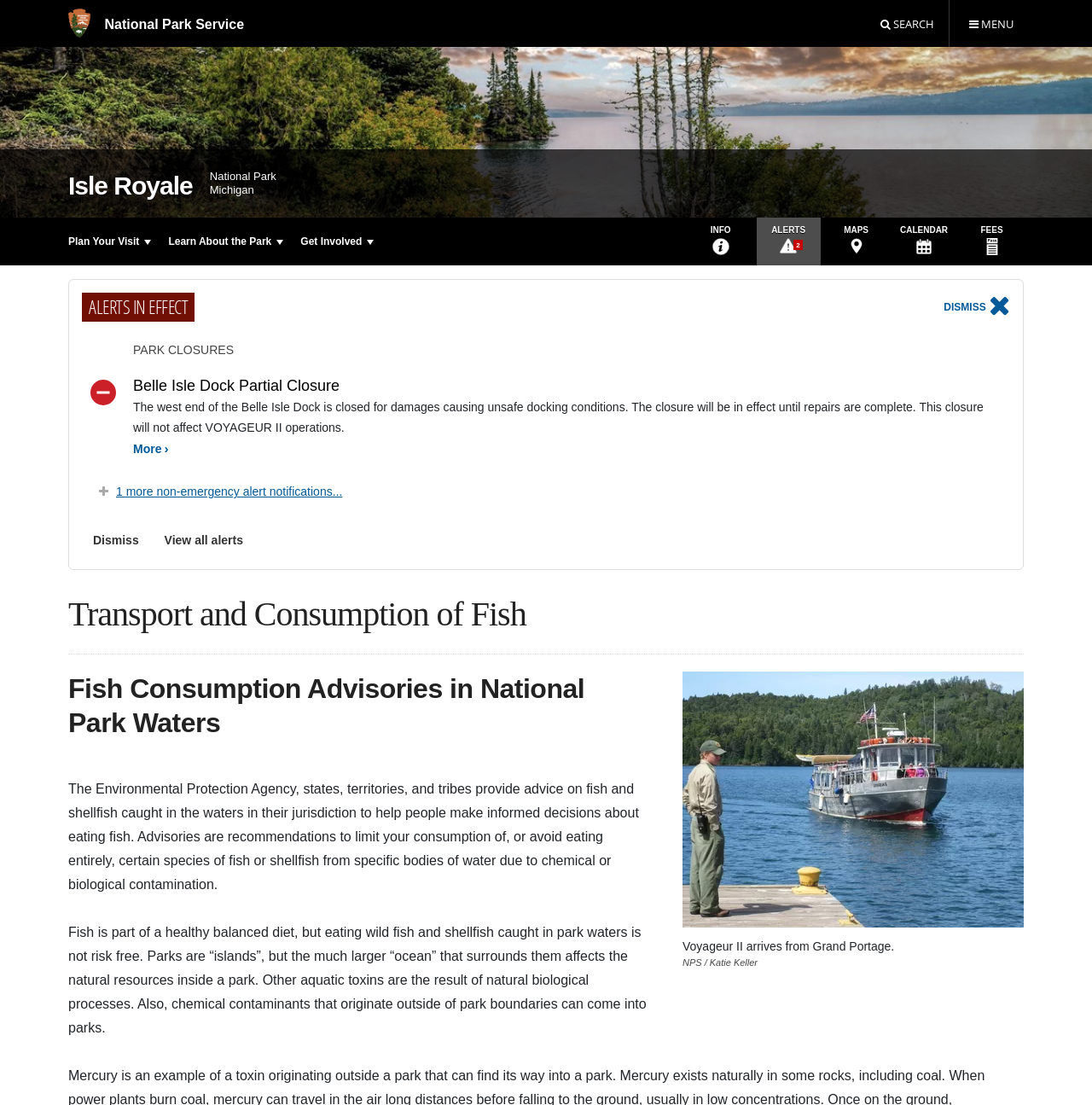What is the purpose of the alerts notification?
Using the details from the image, give an elaborate explanation to answer the question.

The alerts notification is used to inform visitors about important updates, such as park closures, which can be seen in the 'ALERTS IN EFFECT' section. This section provides information about the Belle Isle Dock Partial Closure, which is a critical update for visitors.